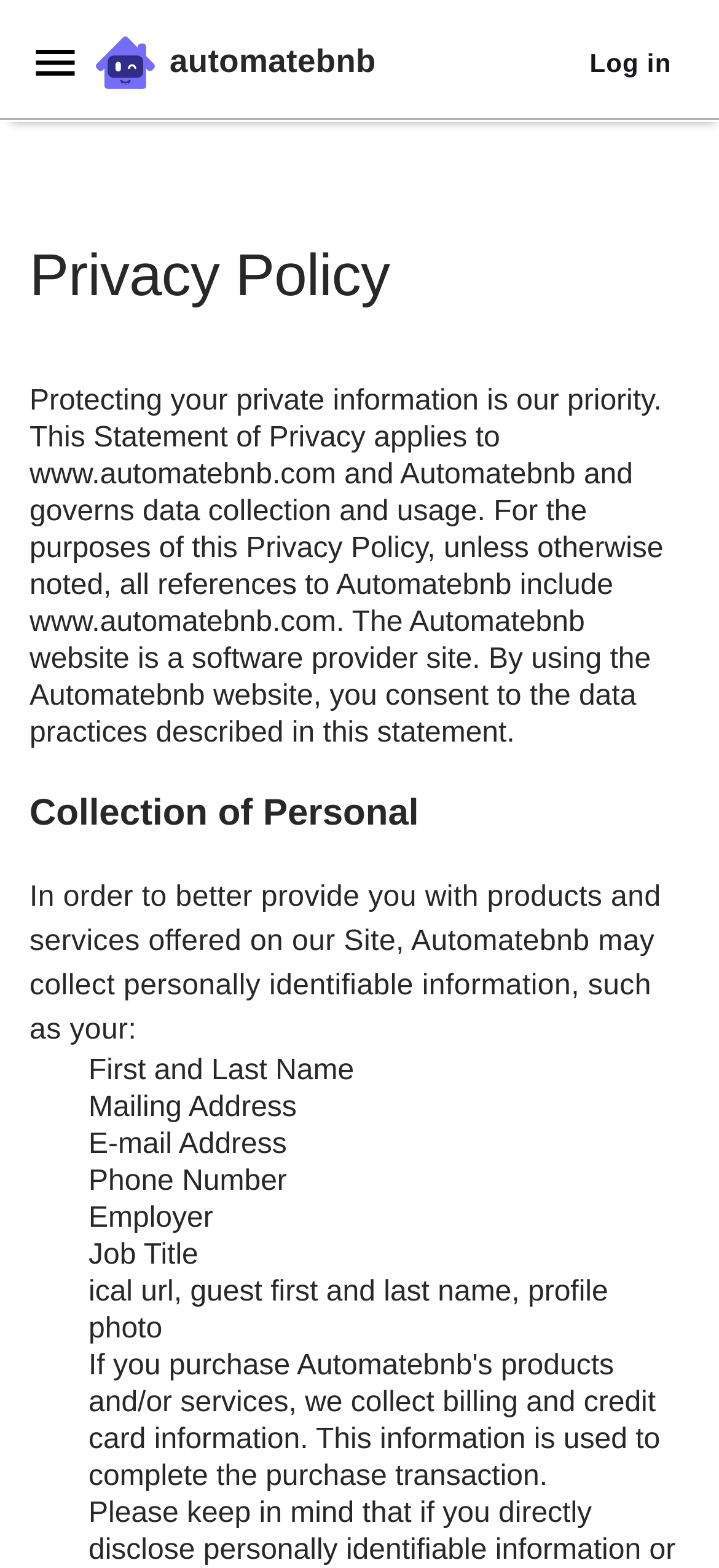Analyze the image and provide a detailed answer to the question: What is the purpose of the website?

The purpose of the website can be inferred from the privacy policy section, where it is mentioned that 'The Automatebnb website is a software provider site'.